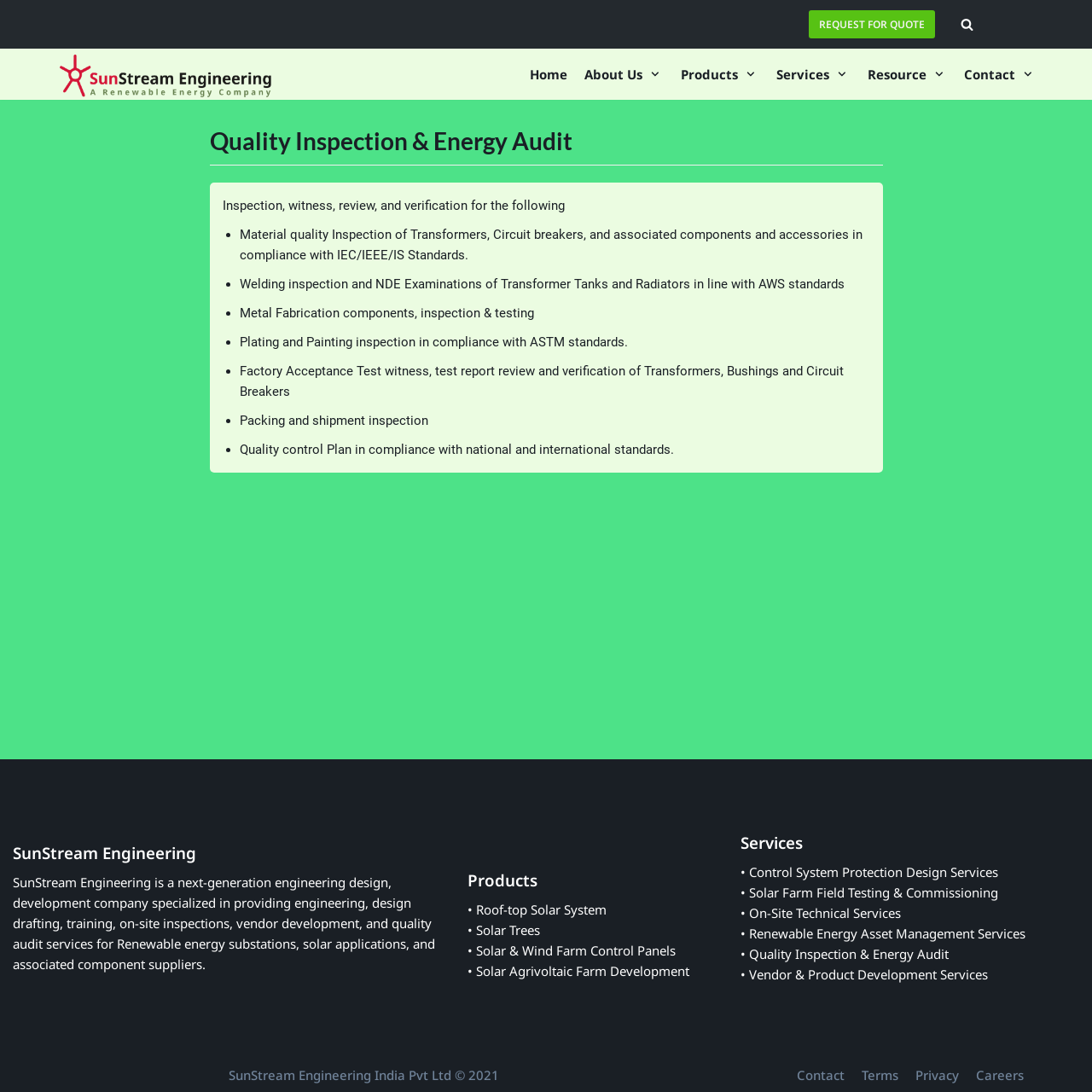Locate the bounding box of the UI element described by: "About Us" in the given webpage screenshot.

[0.535, 0.058, 0.608, 0.078]